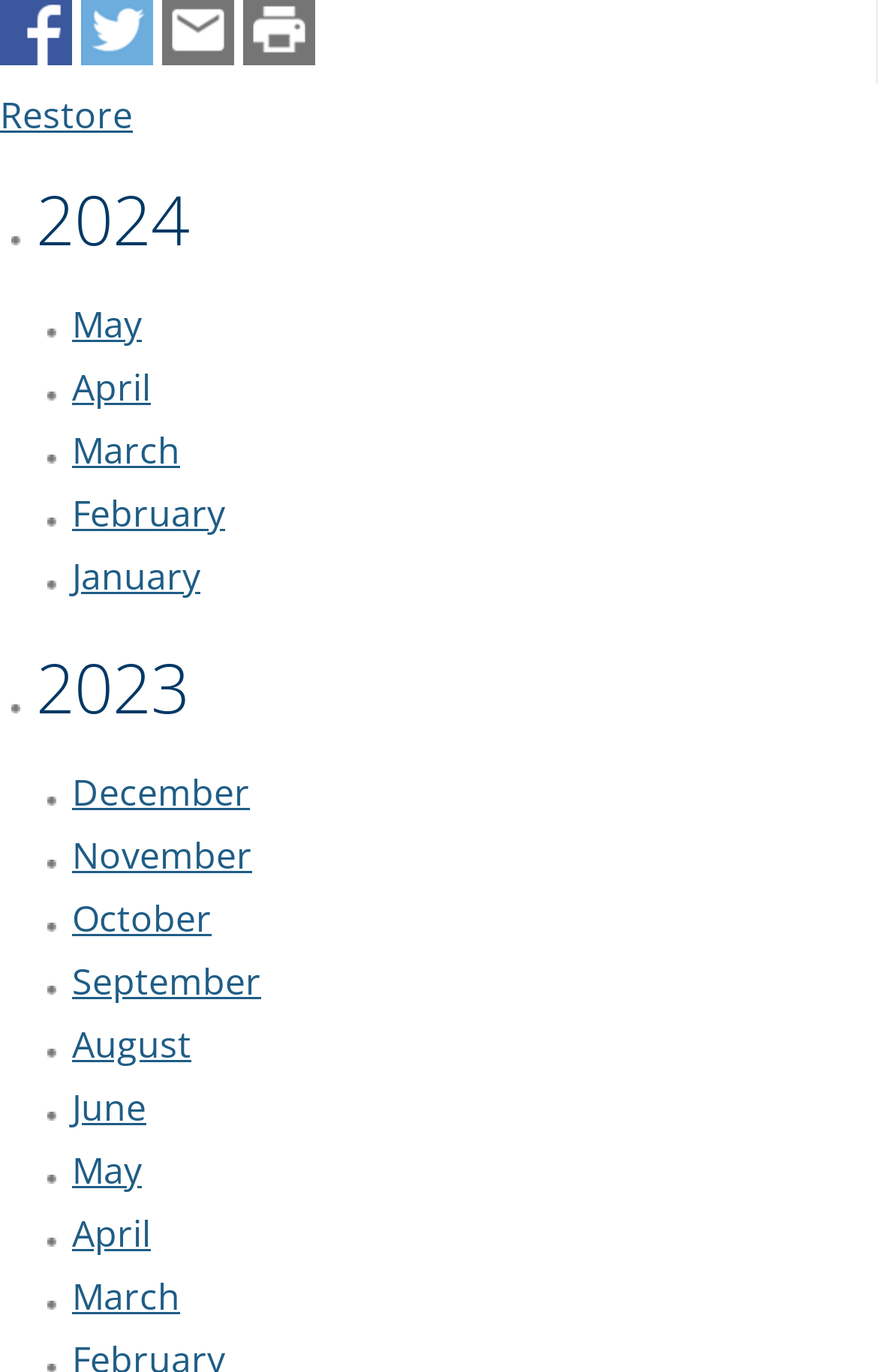Please identify the bounding box coordinates of the element's region that needs to be clicked to fulfill the following instruction: "Select the year 2024". The bounding box coordinates should consist of four float numbers between 0 and 1, i.e., [left, top, right, bottom].

[0.041, 0.127, 0.215, 0.194]